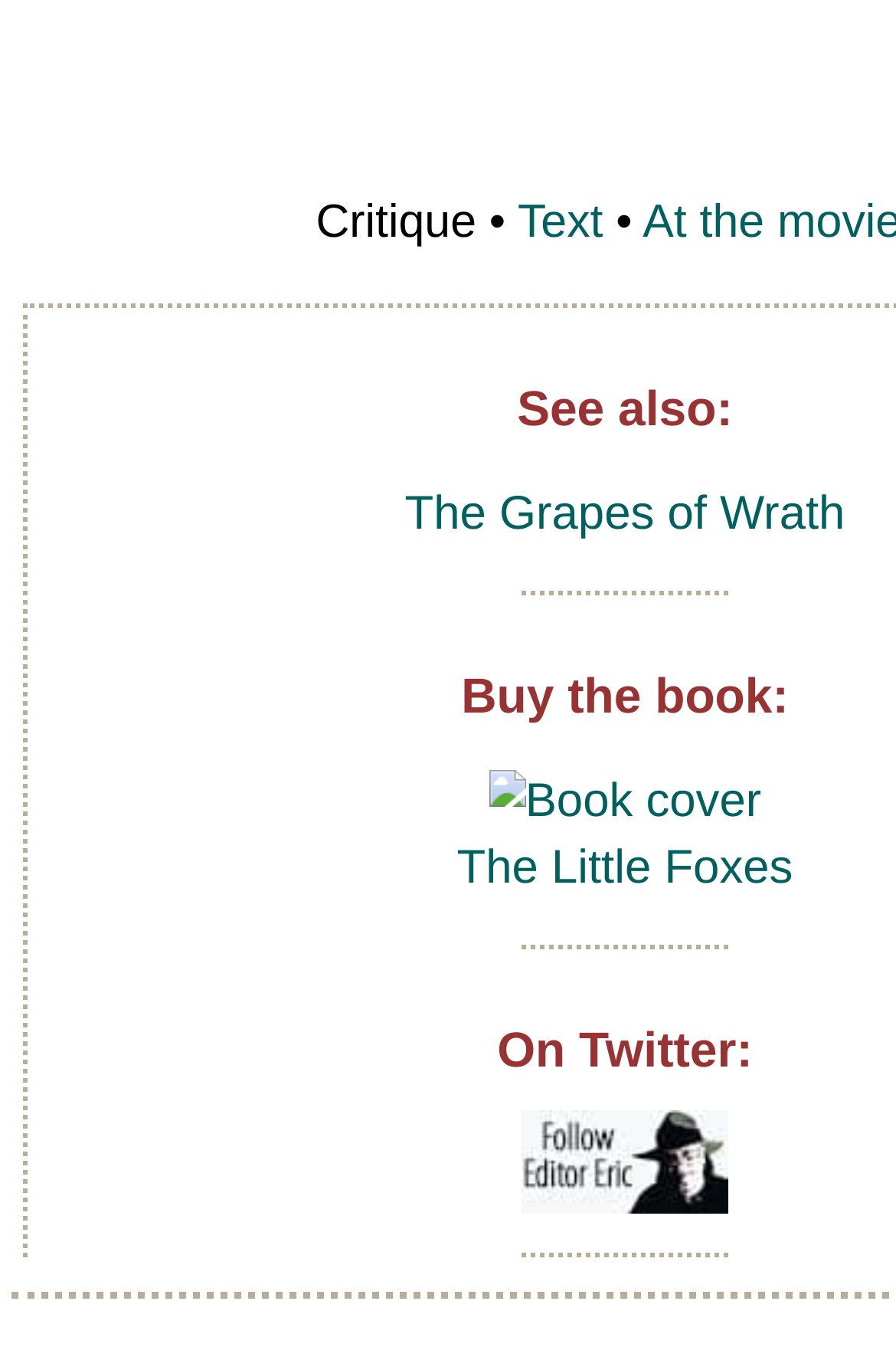What is the caption of the second book's cover?
Use the image to give a comprehensive and detailed response to the question.

I found the link element with the text 'Book cover The Little Foxes' at coordinates [0.51, 0.57, 0.885, 0.658], which suggests that it is the caption of the second book's cover.